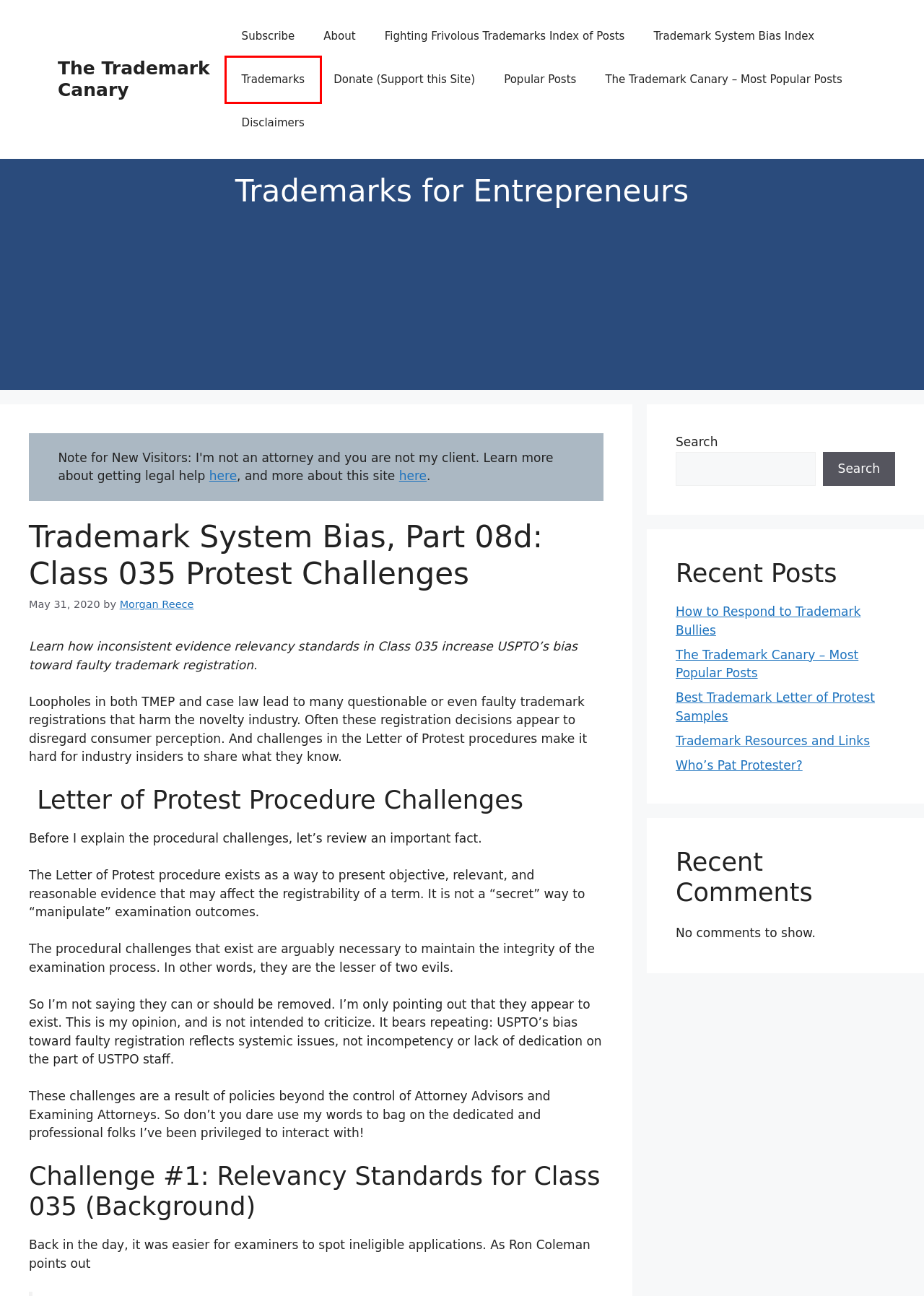Inspect the provided webpage screenshot, concentrating on the element within the red bounding box. Select the description that best represents the new webpage after you click the highlighted element. Here are the candidates:
A. Trademark Resources and Links – The Trademark Canary
B. Disclaimers – The Trademark Canary
C. Trademark System Bias Index – The Trademark Canary
D. Trademarks – The Trademark Canary
E. Fighting Frivolous Trademarks Index of Posts – The Trademark Canary
F. The Trademark Canary – Most Popular Posts – The Trademark Canary
G. Popular Posts – The Trademark Canary
H. How to Respond to Trademark Bullies – The Trademark Canary

D